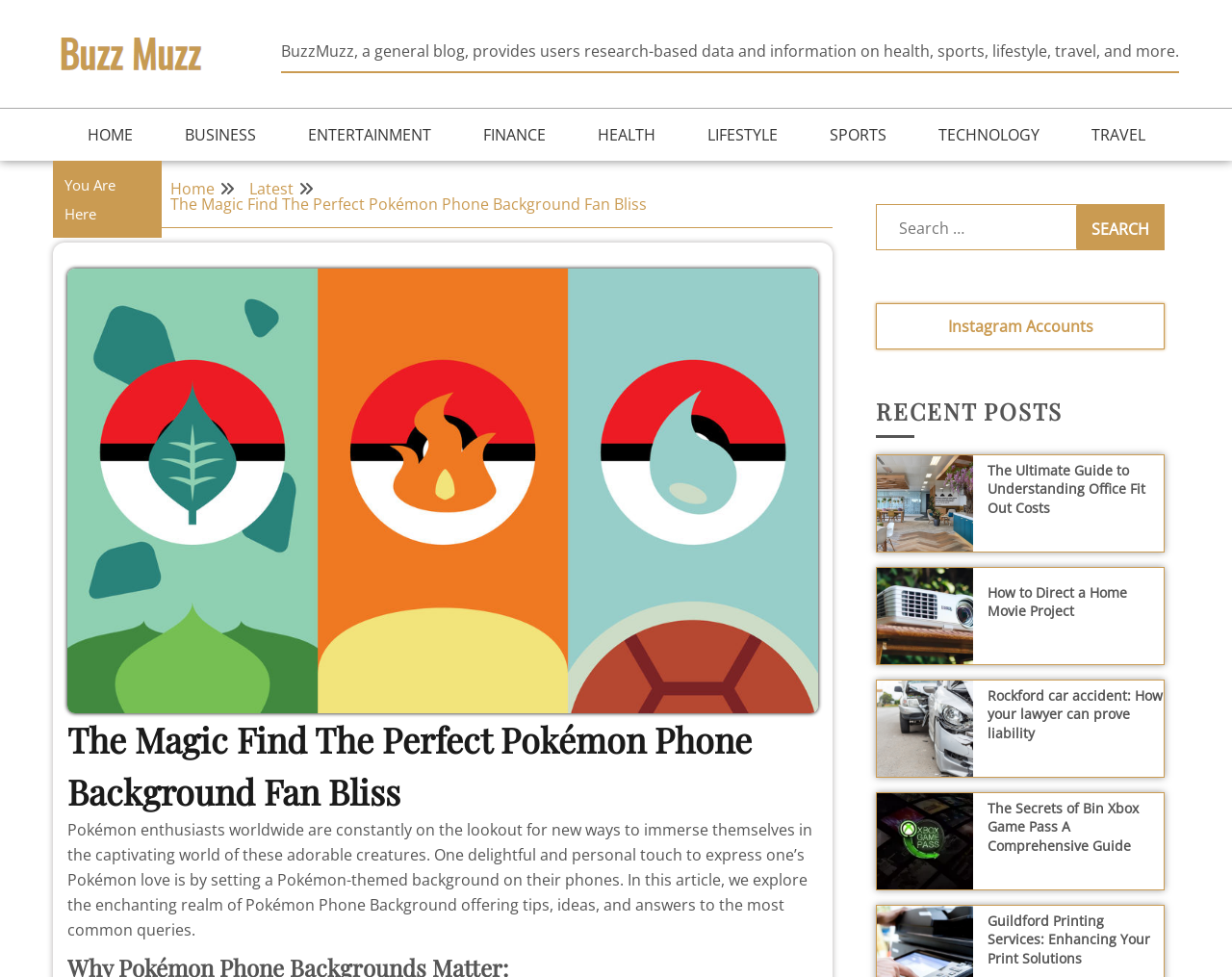Determine the bounding box coordinates of the area to click in order to meet this instruction: "read the article about Pokémon phone background".

[0.055, 0.73, 0.664, 0.837]